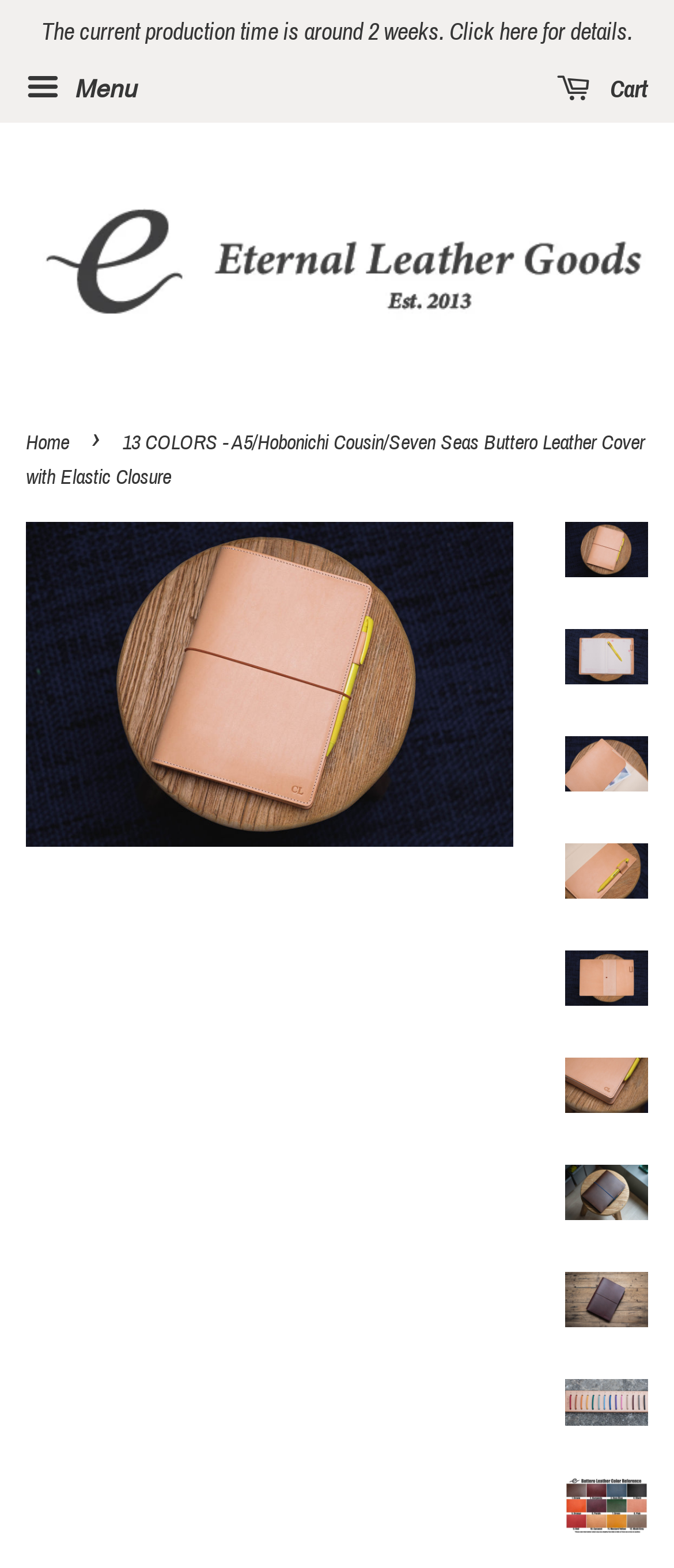Please identify the bounding box coordinates of the clickable area that will fulfill the following instruction: "Explore the 'Eternal Leather Goods' link". The coordinates should be in the format of four float numbers between 0 and 1, i.e., [left, top, right, bottom].

[0.038, 0.122, 0.962, 0.211]